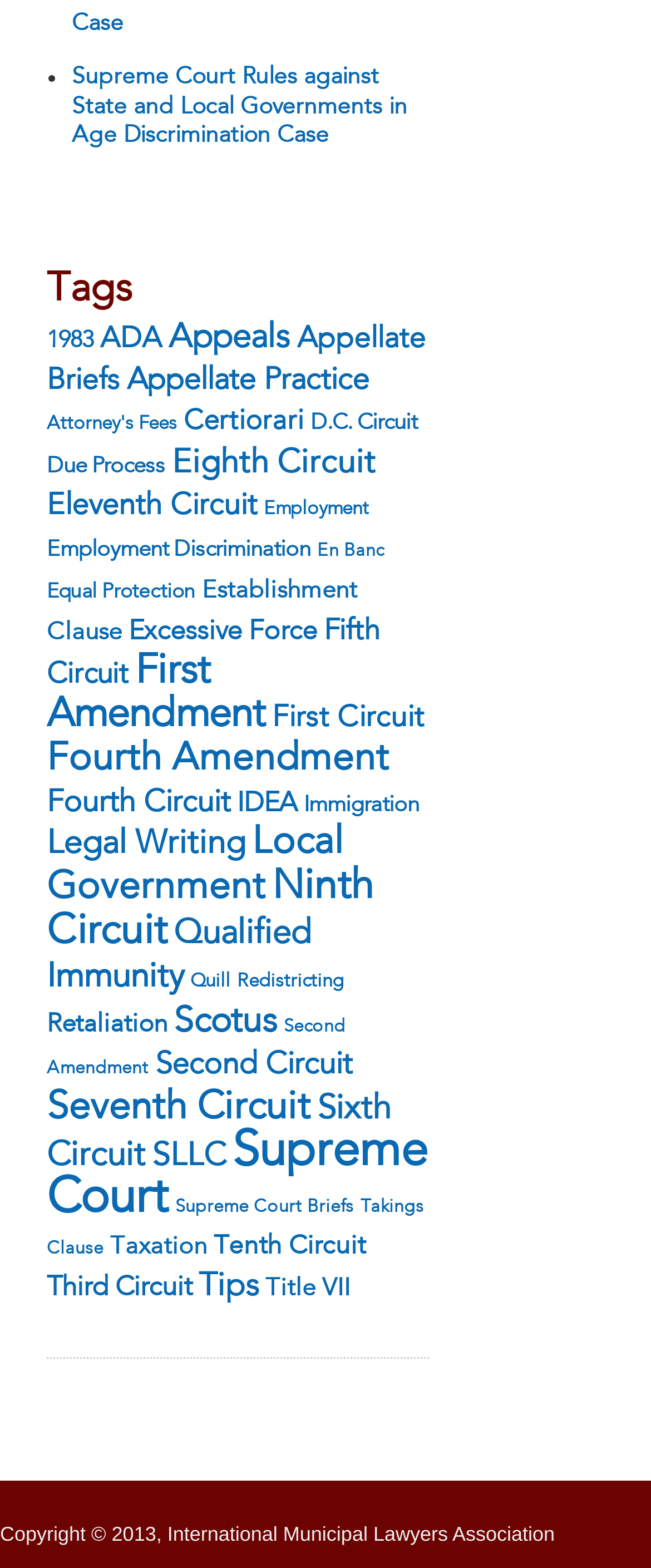Locate the bounding box coordinates of the element you need to click to accomplish the task described by this instruction: "Learn about 'First Amendment'".

[0.072, 0.416, 0.408, 0.469]